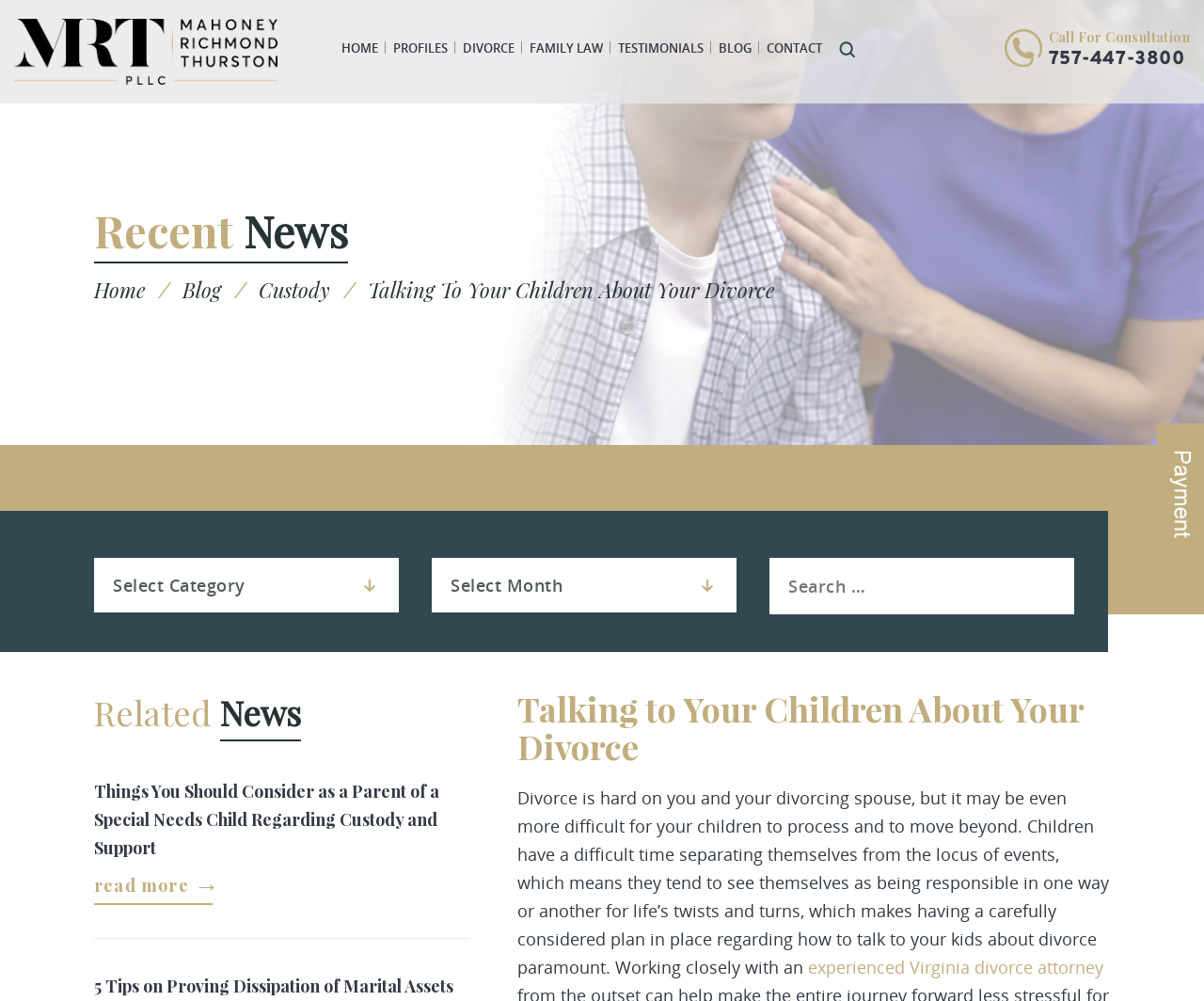What type of law does the firm specialize in?
Examine the image closely and answer the question with as much detail as possible.

The type of law the firm specializes in can be found in the navigation menu at the top of the webpage, where it says 'FAMILY LAW'. This suggests that the firm specializes in family law.